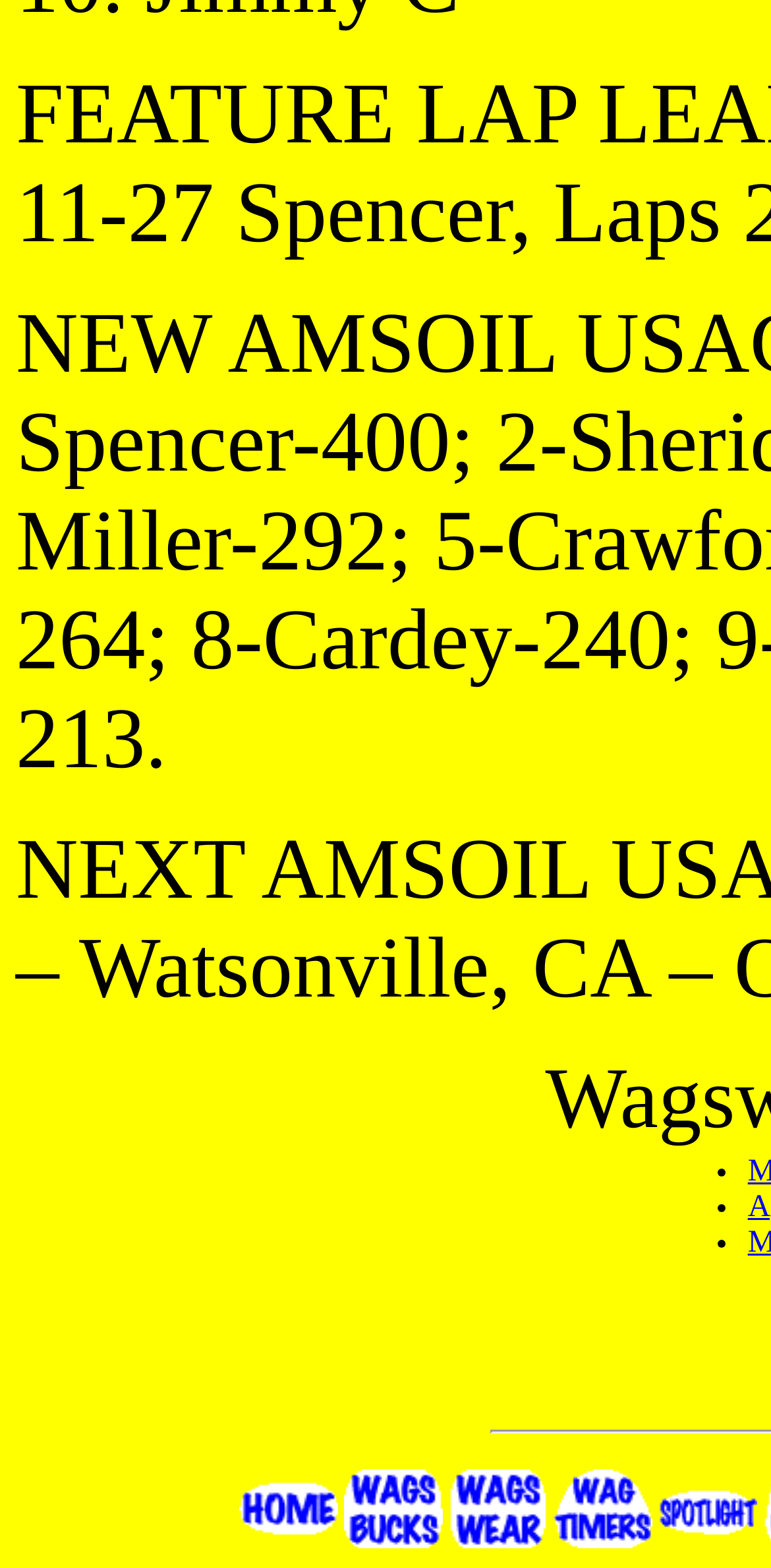Respond with a single word or phrase to the following question:
How many images are there in each table cell?

1